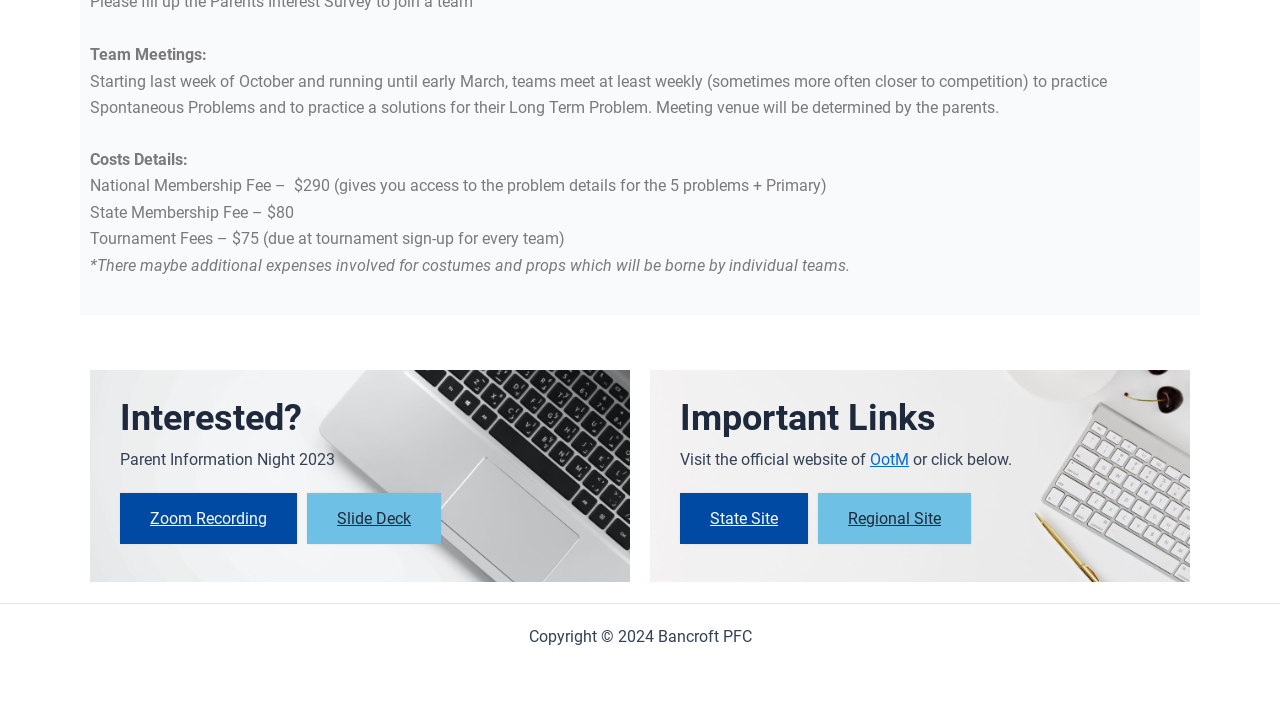Given the element description OotM, predict the bounding box coordinates for the UI element in the webpage screenshot. The format should be (top-left x, top-left y, bottom-right x, bottom-right y), and the values should be between 0 and 1.

[0.68, 0.621, 0.71, 0.647]